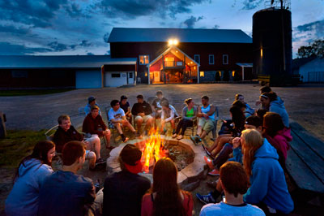Give a thorough caption of the image, focusing on all visible elements.

Gathered around a warm and inviting campfire, a diverse group of young people enjoys a tranquil evening outdoors. The setting is illuminated by the flickering flames, with a picturesque barn in the background, enhancing the rustic charm of the location. This image captures the essence of camaraderie and relaxation, ideal for social gatherings, whether for reunions, church events, or fun-filled family parties. With the night sky transitioning to twilight, the atmosphere is perfect for storytelling and sharing laughter. This scene exemplifies the community experience offered at the Bunkhouse, where memorable events take place in a serene, cozy environment.